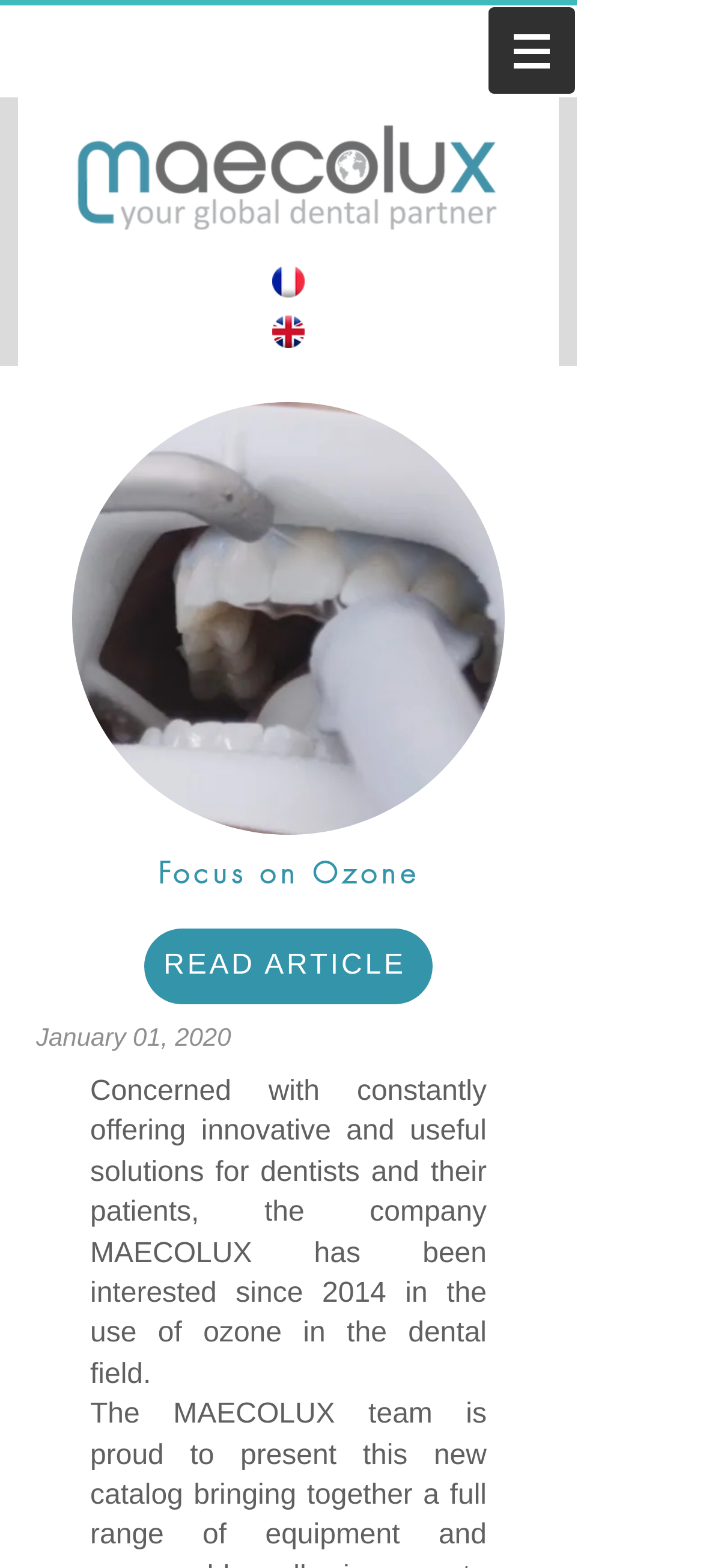Describe all the key features and sections of the webpage thoroughly.

The webpage is about Maecolux, a dental company, and its newsroom. At the top, there is a navigation menu labeled "Site" with a button that has a popup menu. To the right of the navigation menu, there is a logo image of Maecolux. Below the navigation menu, there is a heading that reads "Maecolux - Votre partenaire dentaire" with a link to Maecolux and an image of the company's logo.

On the left side of the page, there are three links, one of which is an image link to an article with the title "08-Gel_absaugen_edited.jpg". Below these links, there is a section with a heading "Focus on Ozone" and a brief article about Maecolux's interest in using ozone in the dental field since 2014. The article is accompanied by a "READ ARTICLE" link. Above the article, there is a date "January 01, 2020".